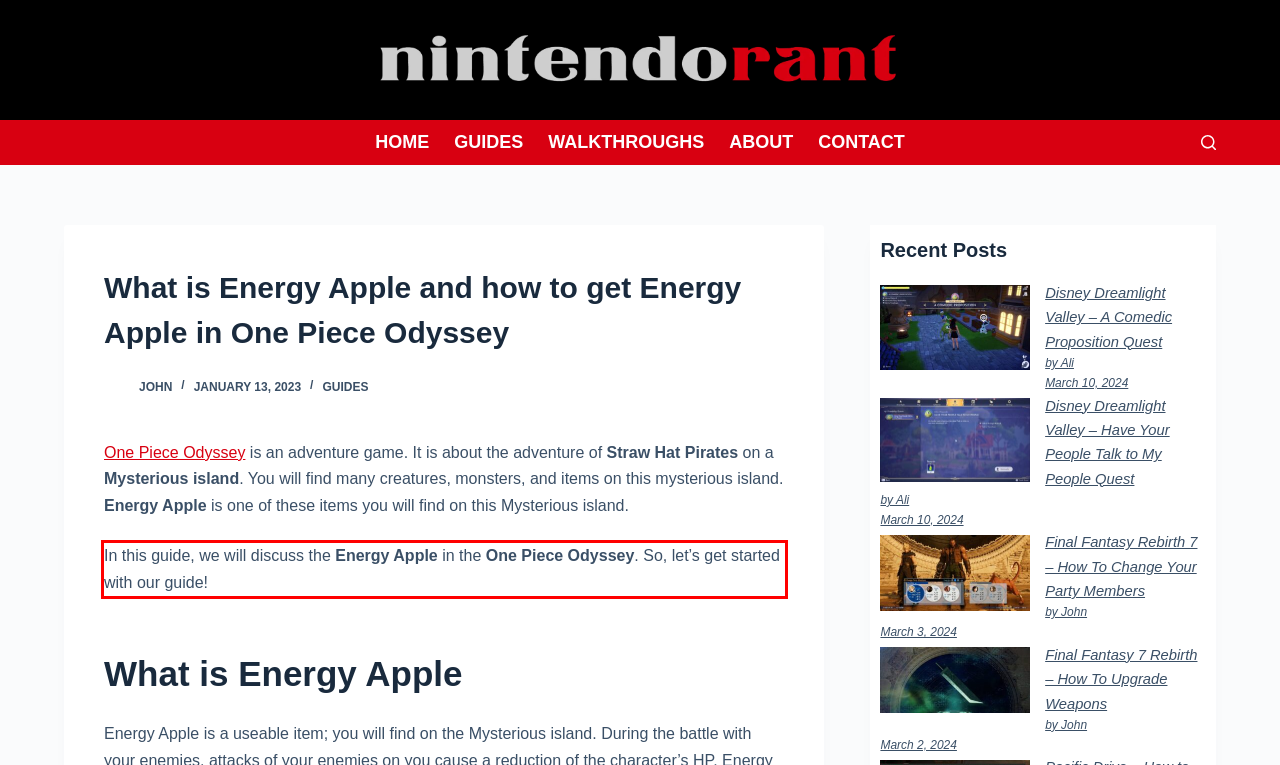Observe the screenshot of the webpage that includes a red rectangle bounding box. Conduct OCR on the content inside this red bounding box and generate the text.

In this guide, we will discuss the Energy Apple in the One Piece Odyssey. So, let’s get started with our guide!